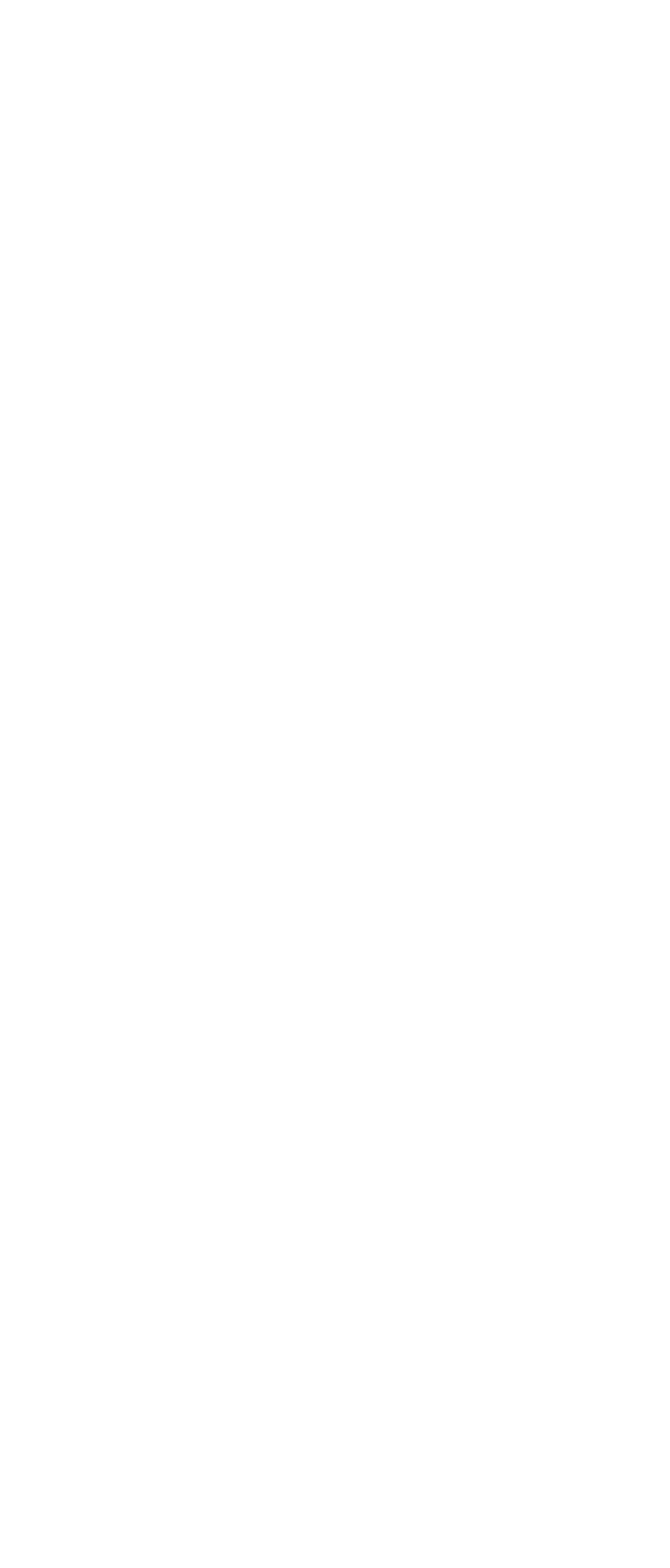Respond to the question below with a single word or phrase:
What is the theme of the webpage?

Quality and precision